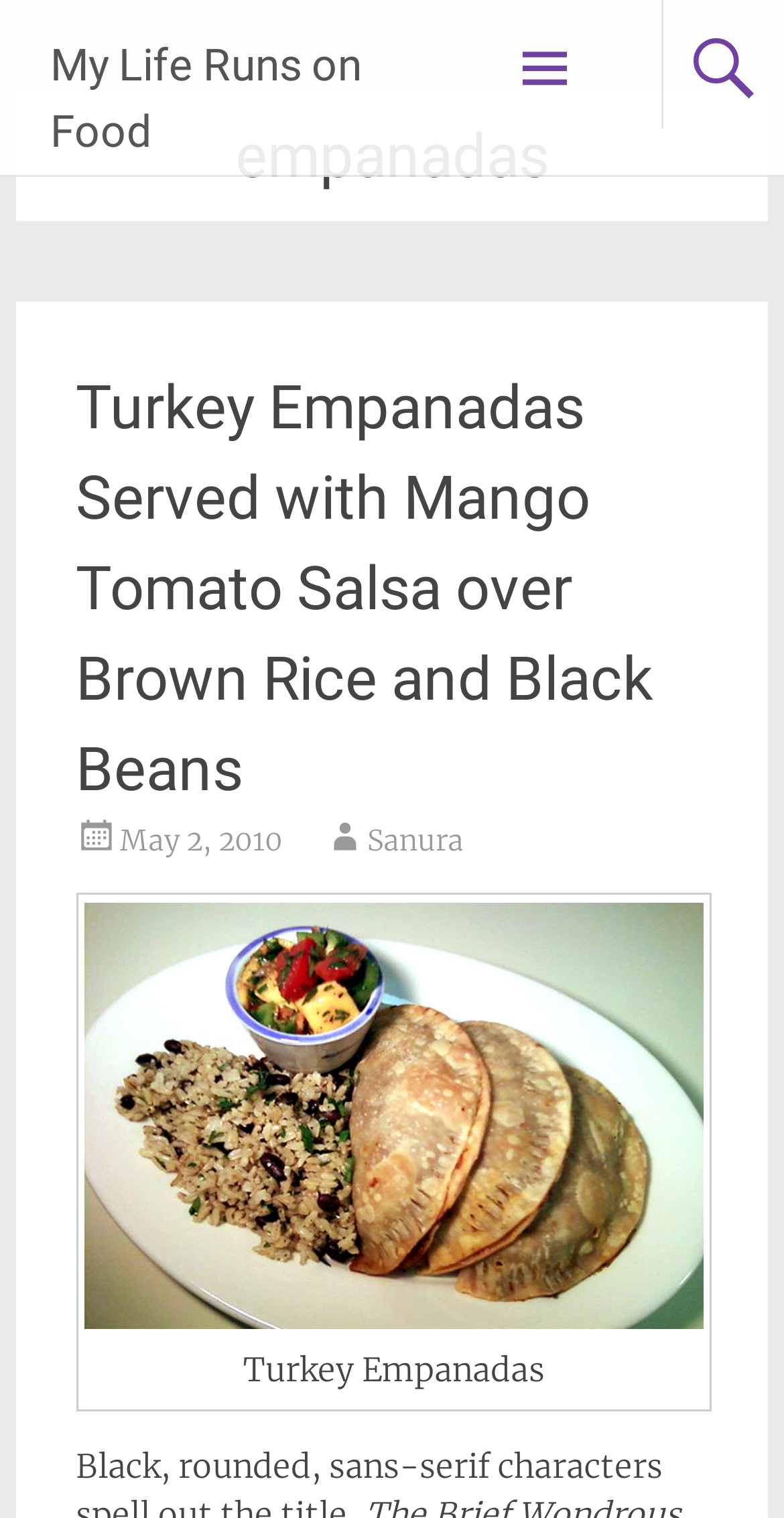Generate a thorough description of the webpage.

The webpage is about empanadas, specifically a recipe for Turkey Empanadas. At the top left, there is a heading that reads "My Life Runs on Food", which is also a link. Below it, there is a smaller heading with an icon, likely a logo or a favicon.

The main content of the page is divided into two sections. On the left, there is a header section that contains a heading with the title "empanadas". Below it, there is a subheading that describes the recipe in detail, "Turkey Empanadas Served with Mango Tomato Salsa over Brown Rice and Black Beans", which is also a link. 

To the right of the subheading, there are two links, one with the date "May 2, 2010", and another with the author's name, "Sanura". 

On the right side of the page, there is a large figure that takes up most of the space. It contains an image of the Turkey Empanadas, with a link to the image and a figcaption below it. The image is likely a photo of the finished dish.